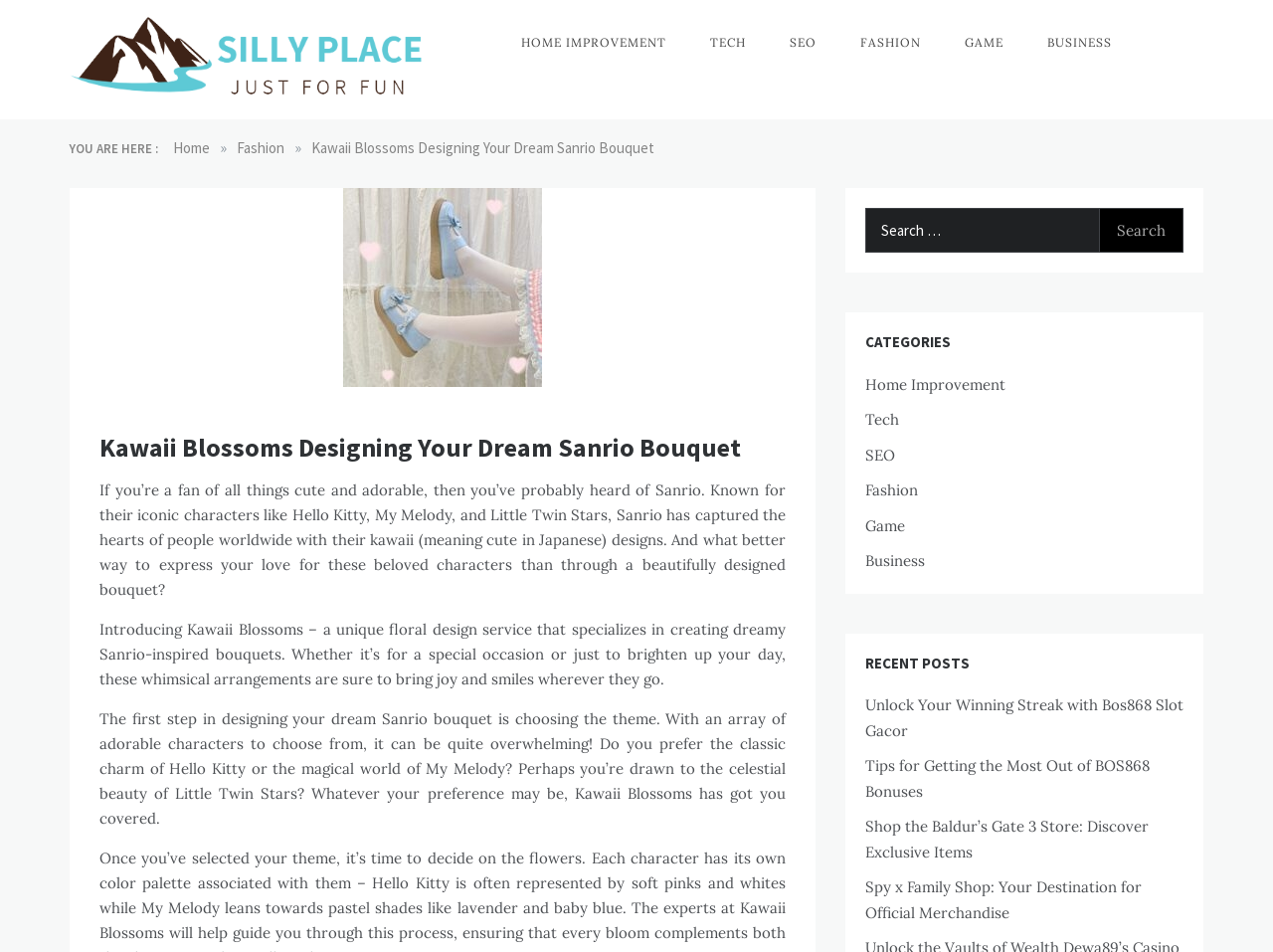How many categories are listed on the webpage?
Using the image, respond with a single word or phrase.

6